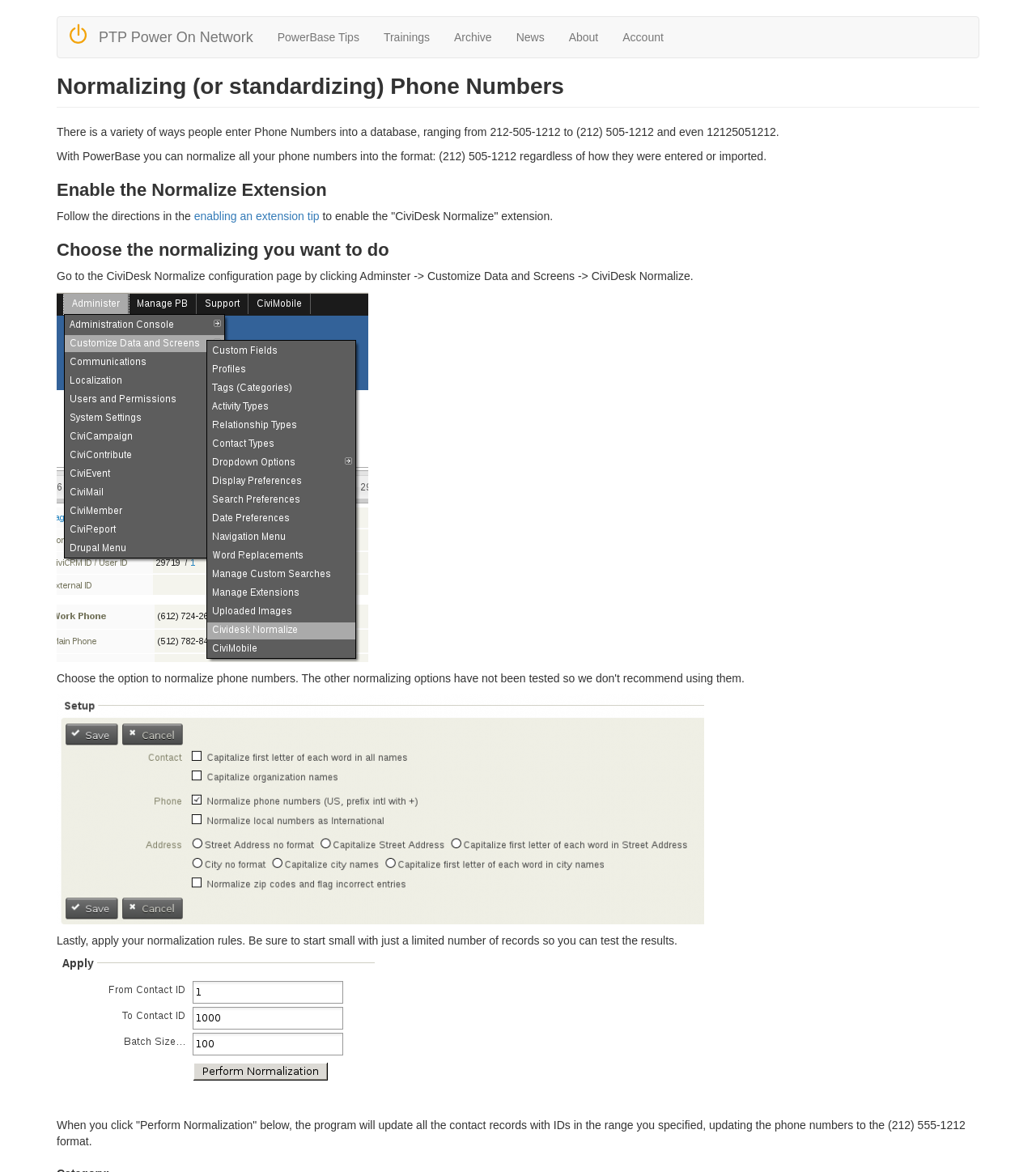What is the last step in normalizing phone numbers?
Provide a detailed answer to the question using information from the image.

The last step in normalizing phone numbers is to apply the normalization rules to a set of contacts. This is done by clicking 'Perform Normalization' and the program will update all the contact records with IDs in the specified range, updating the phone numbers to the standard format.